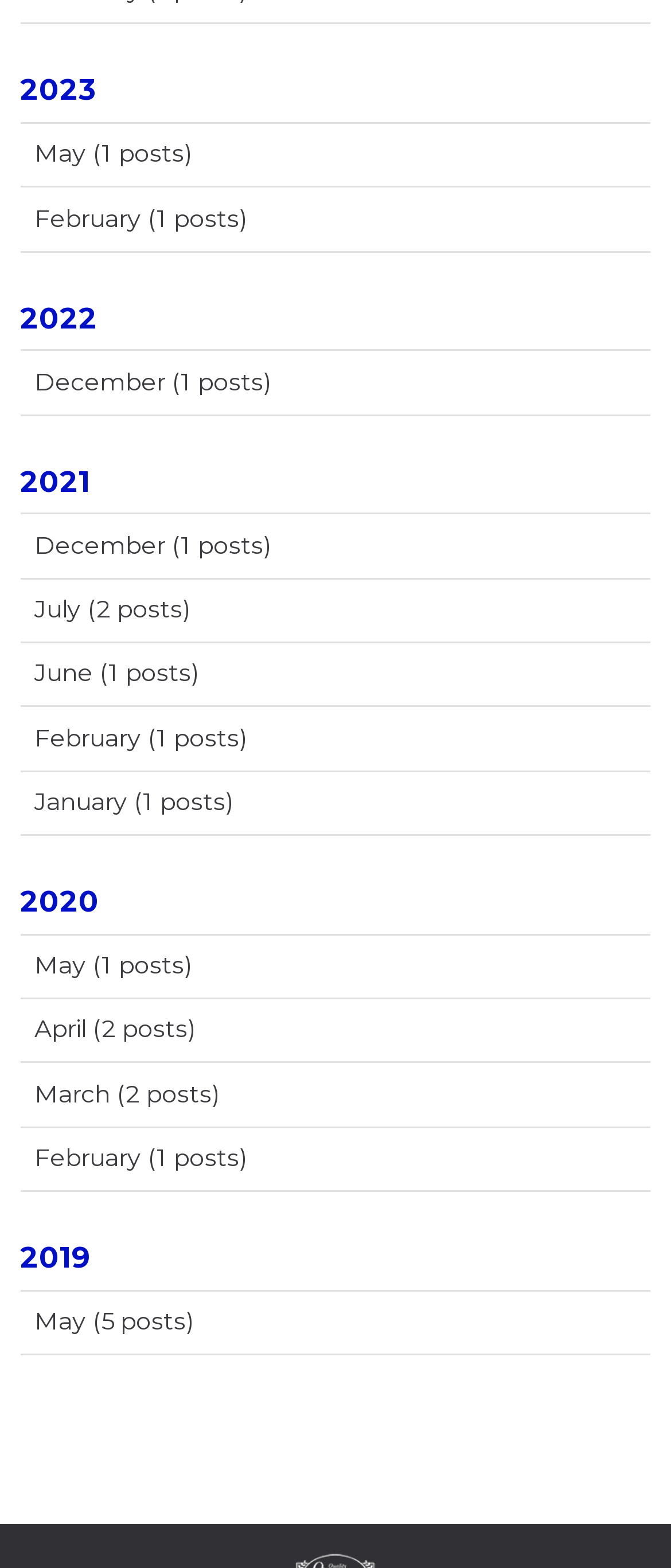What is the earliest year listed?
By examining the image, provide a one-word or phrase answer.

2019